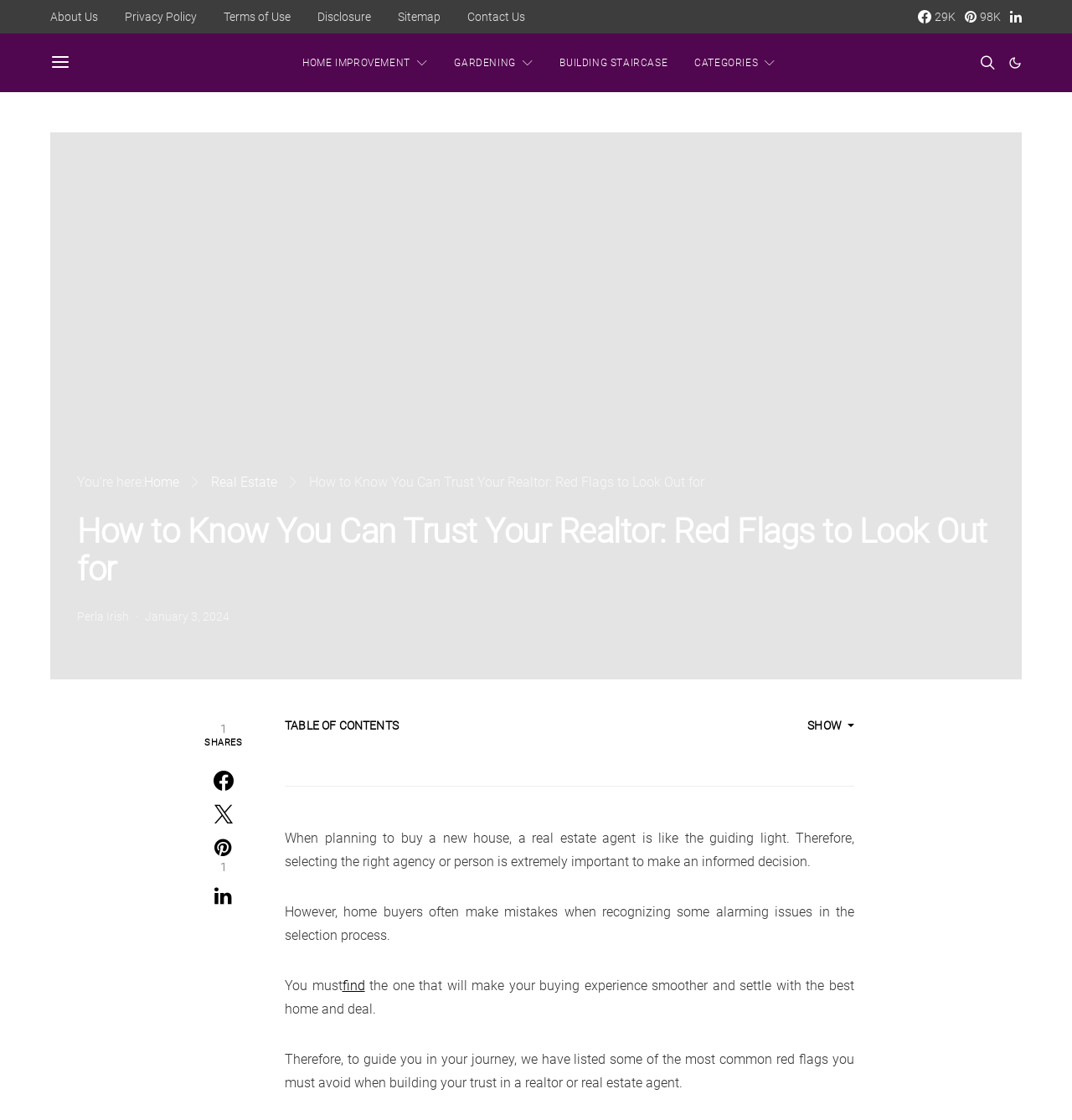Create an in-depth description of the webpage, covering main sections.

This webpage is about knowing how to trust a realtor or real estate agent, specifically highlighting red flags to look out for. At the top, there are several links to different sections of the website, including "About Us", "Privacy Policy", and "Contact Us". On the right side, there are social media links to Facebook, Pinterest, and LinkedIn, along with the number of followers.

Below the top links, there is a button with an icon and a link to "Dream Lands Design" with an accompanying image. Next to it, there are several links to different categories, including "HOME IMPROVEMENT", "GARDENING", and "BUILDING STAIRCASE".

The main content of the webpage is a blog post titled "How to Know You Can Trust Your Realtor: Red Flags to Look Out for". The post has a featured image at the top, followed by links to "Home" and "Real Estate" categories. The title of the post is repeated as a heading, and there is information about the author, Perla Irish, and the date of publication, January 3, 2024.

The post begins with a brief introduction, explaining the importance of selecting the right real estate agent when buying a new house. It then highlights the common mistakes home buyers make when recognizing alarming issues in the selection process. The main content of the post is a list of red flags to avoid when building trust in a realtor or real estate agent.

On the right side of the post, there are links to share the article on social media, including Facebook, Twitter, and Pinterest. Below the post, there is a table of contents with a heading "TABLE OF CONTENTS SHOW".